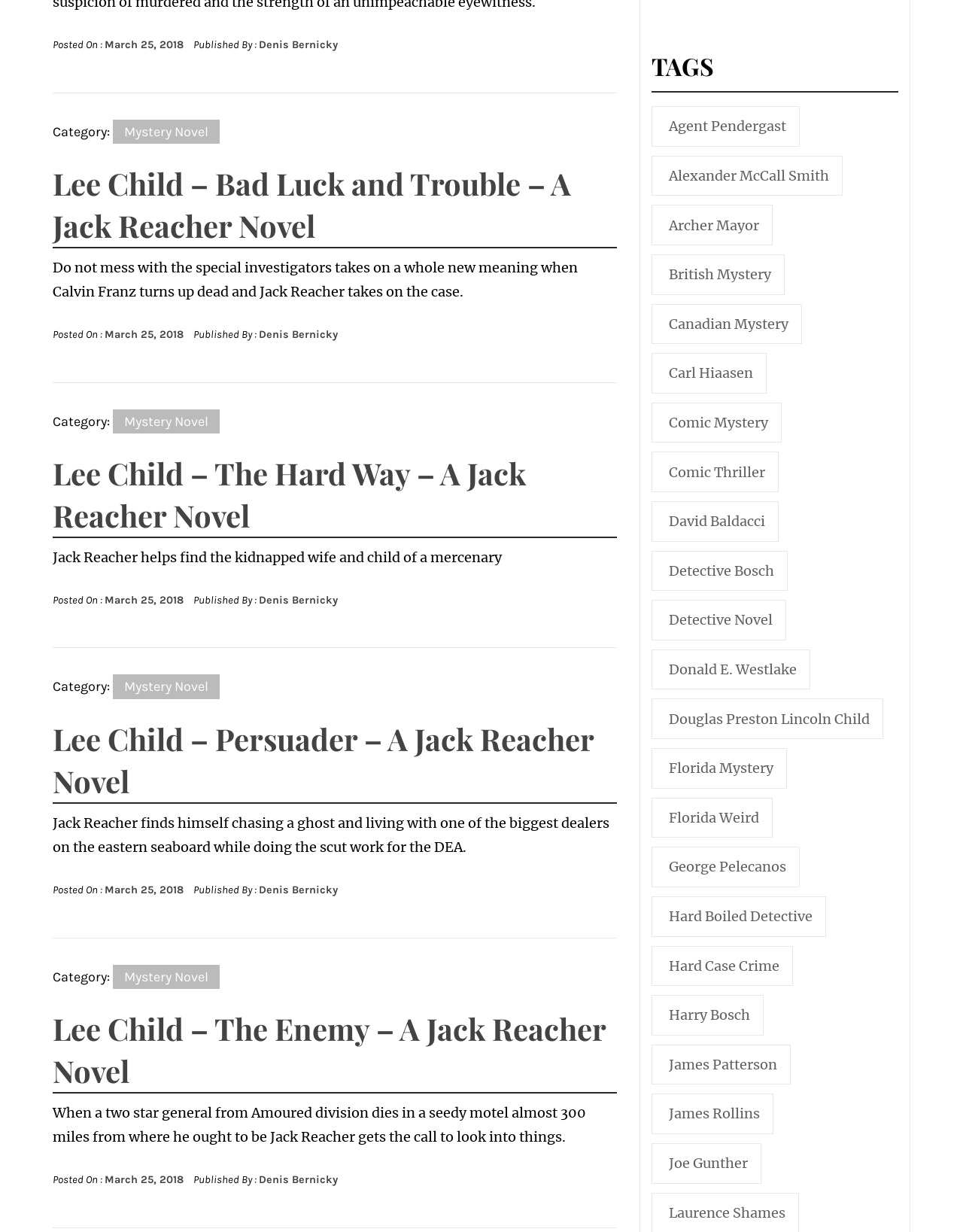Consider the image and give a detailed and elaborate answer to the question: 
Who is the author of the second article?

The author of the second article can be determined by looking at the heading 'Lee Child – The Hard Way – A Jack Reacher Novel' which indicates that Lee Child is the author of the book.